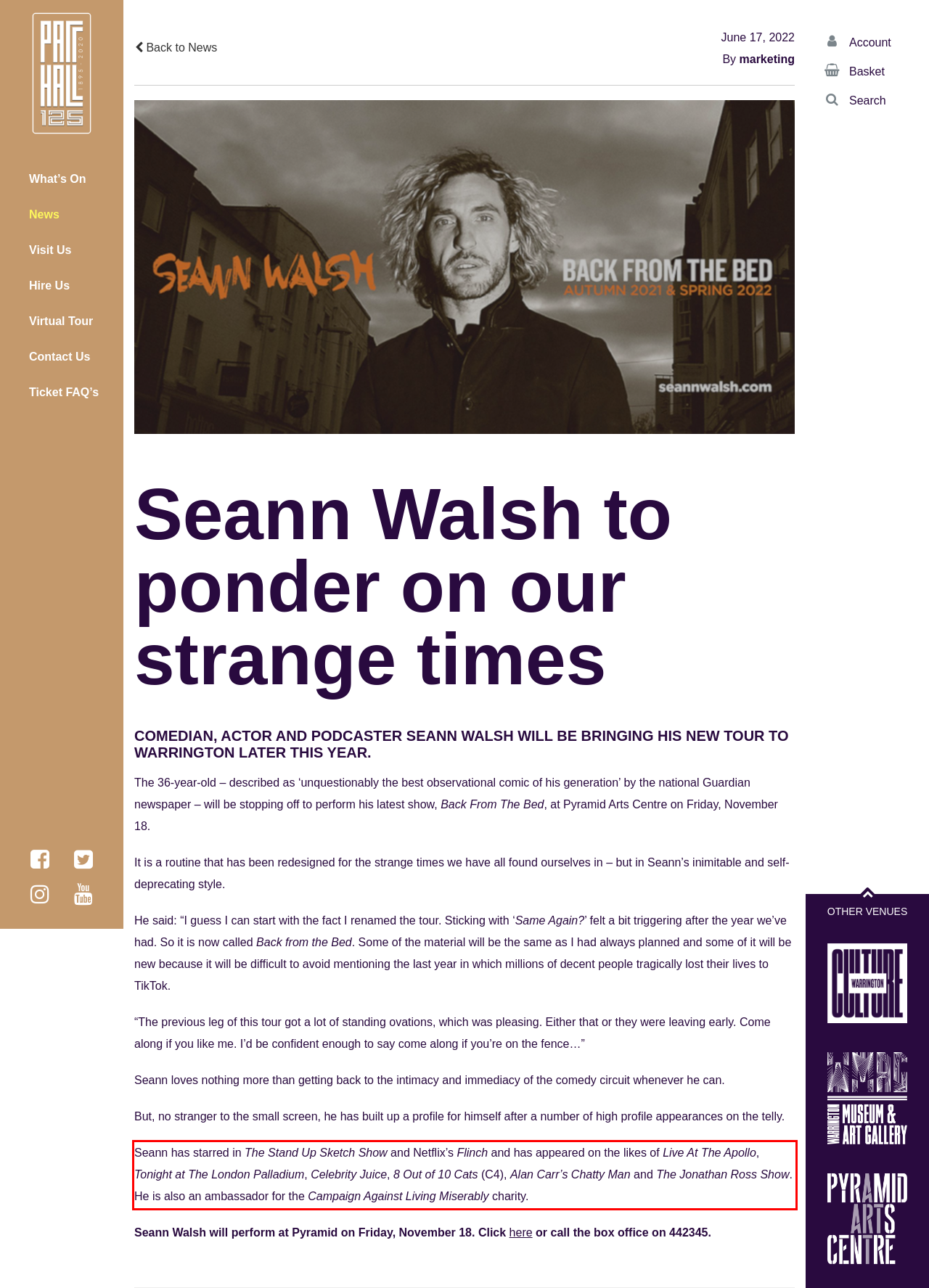You have a screenshot of a webpage, and there is a red bounding box around a UI element. Utilize OCR to extract the text within this red bounding box.

Seann has starred in The Stand Up Sketch Show and Netflix’s Flinch and has appeared on the likes of Live At The Apollo, Tonight at The London Palladium, Celebrity Juice, 8 Out of 10 Cats (C4), Alan Carr’s Chatty Man and The Jonathan Ross Show. He is also an ambassador for the Campaign Against Living Miserably charity.